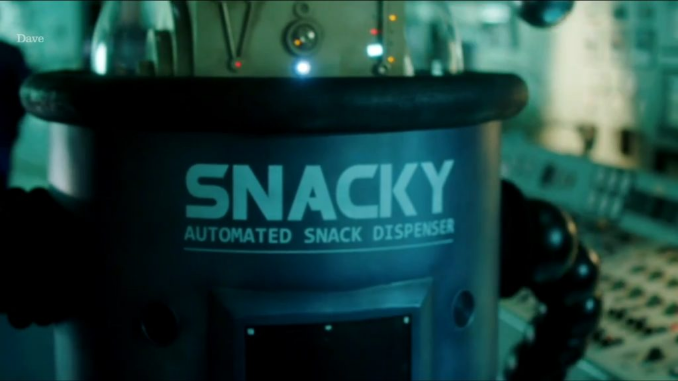In which TV show does Snacky play a role?
Please craft a detailed and exhaustive response to the question.

According to the caption, Snacky appears in the TV show 'Red Dwarf', where it contributes to the comedic atmosphere and plays a whimsical role.